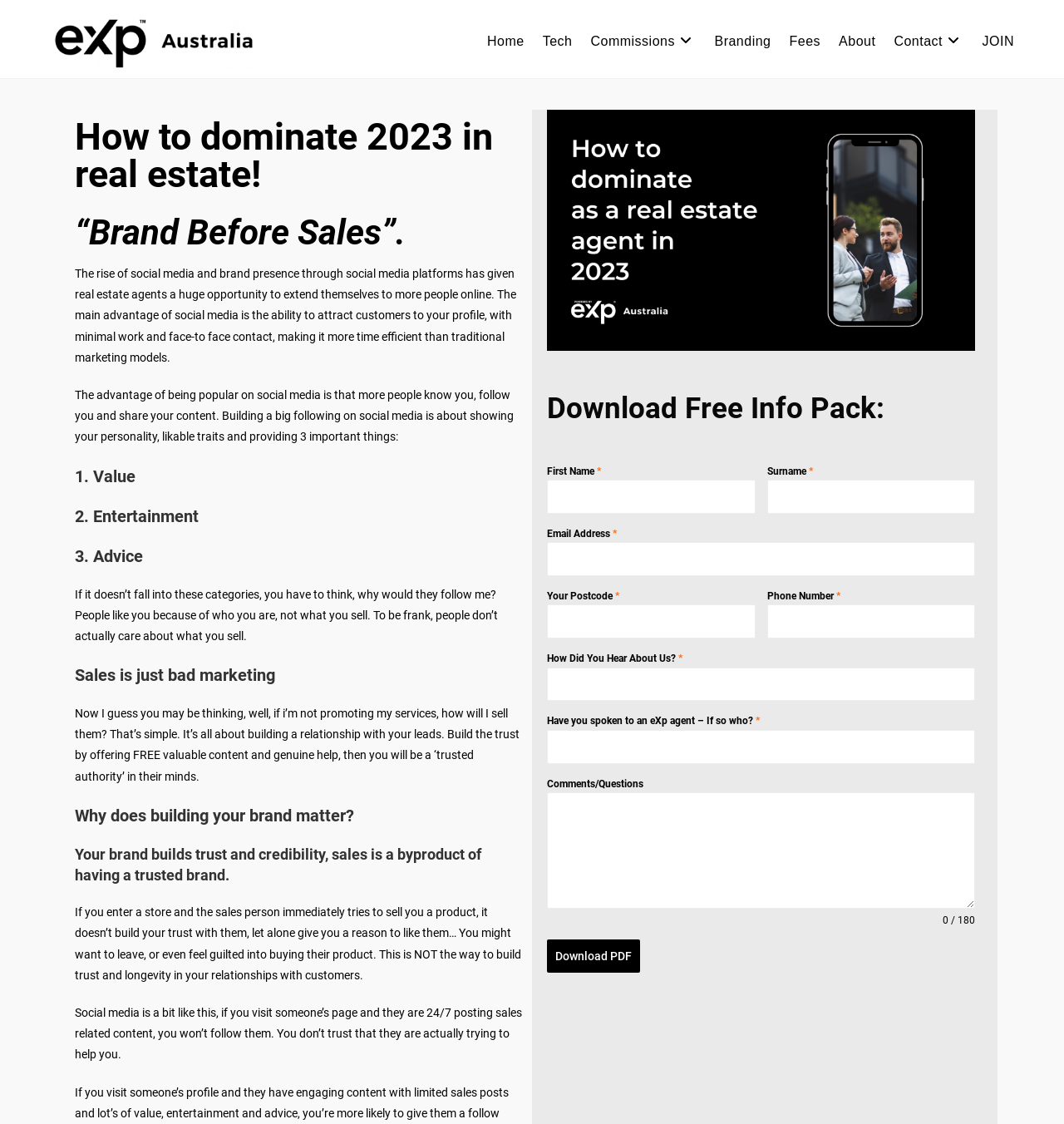Find the bounding box coordinates of the element to click in order to complete the given instruction: "Enter your email address."

[0.514, 0.482, 0.916, 0.513]